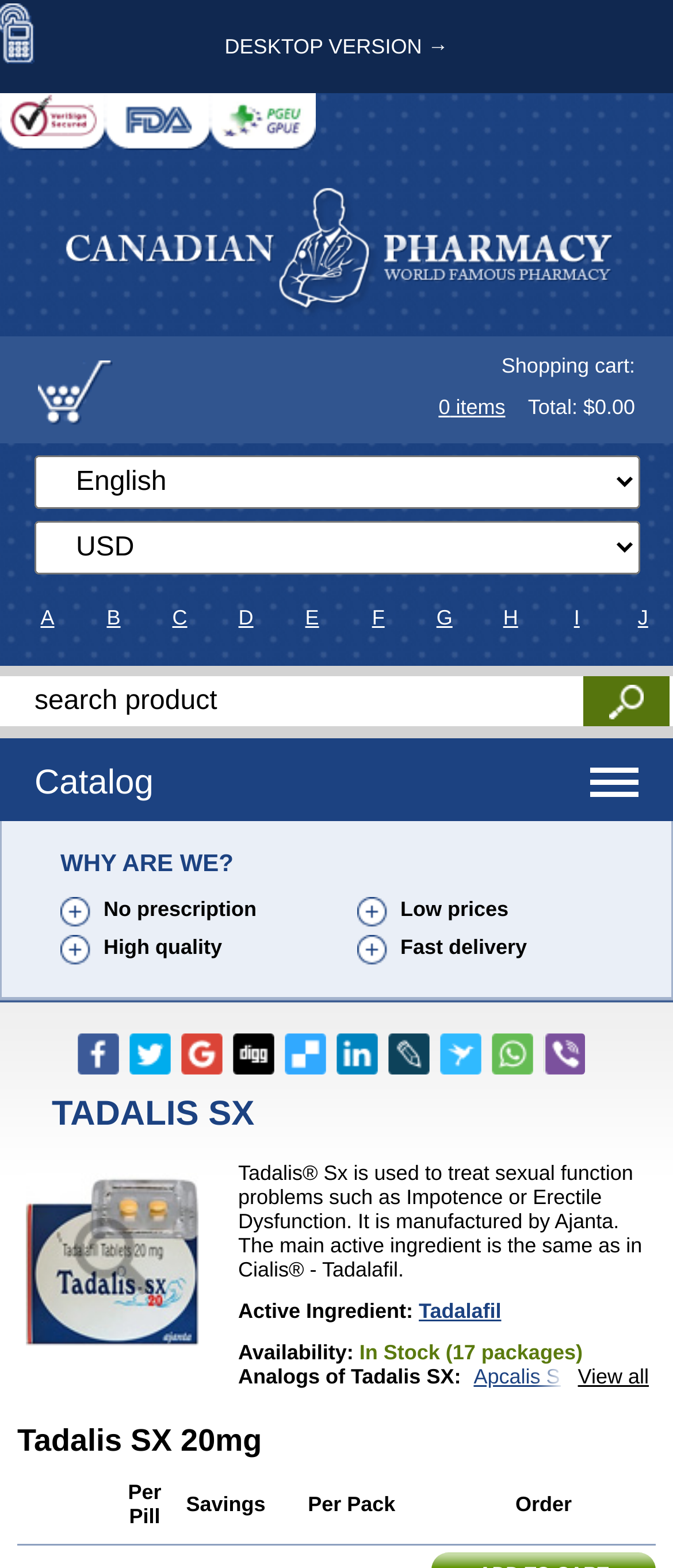Can you show the bounding box coordinates of the region to click on to complete the task described in the instruction: "Order 180 pills"?

[0.641, 0.406, 0.974, 0.435]